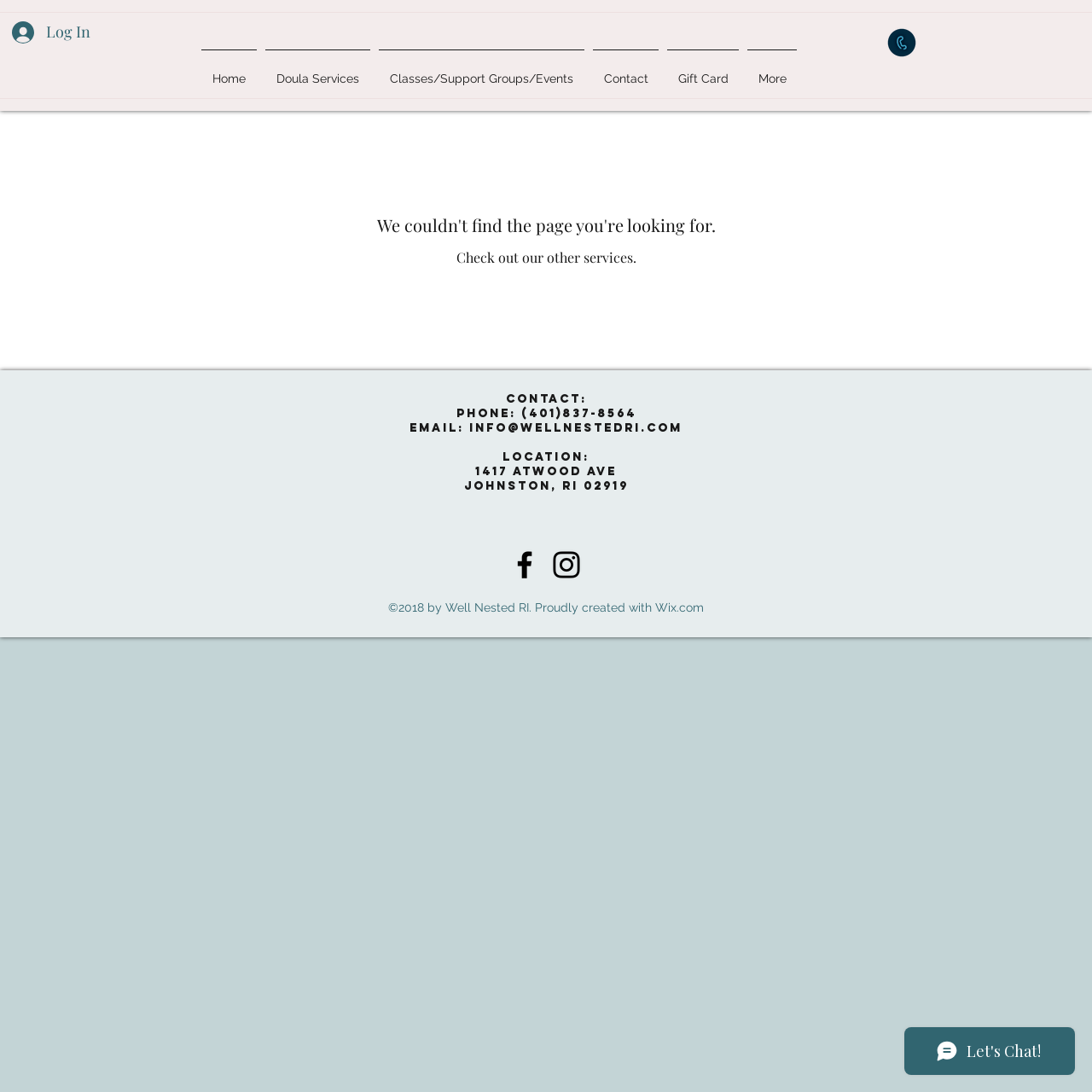Please find the main title text of this webpage.

Contact:
Phone: (401)837-8564
Email: info@WellNestedRI.com

Location:
1417 Atwood Ave
JoHnston, RI 02919